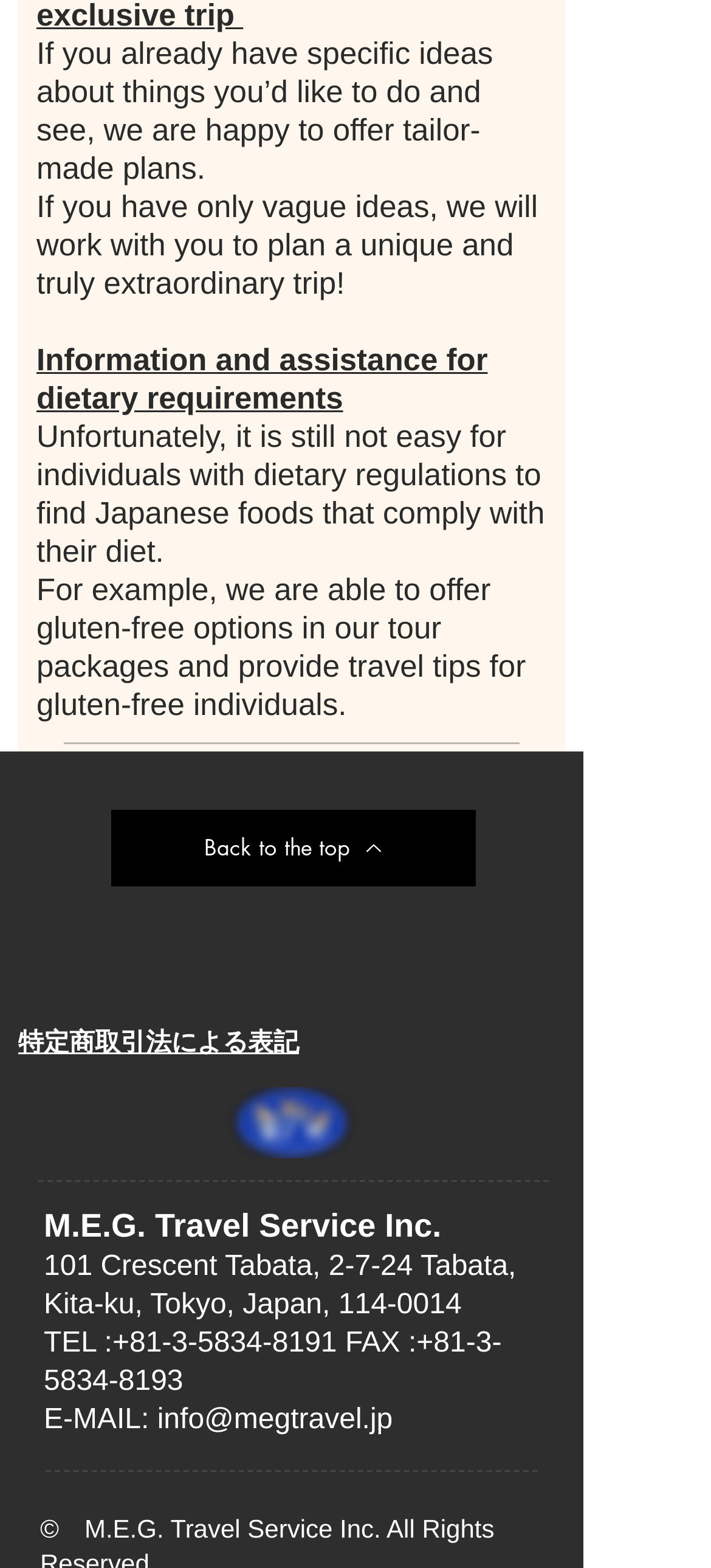Respond with a single word or phrase:
What social media platforms are they on?

Instagram and Facebook